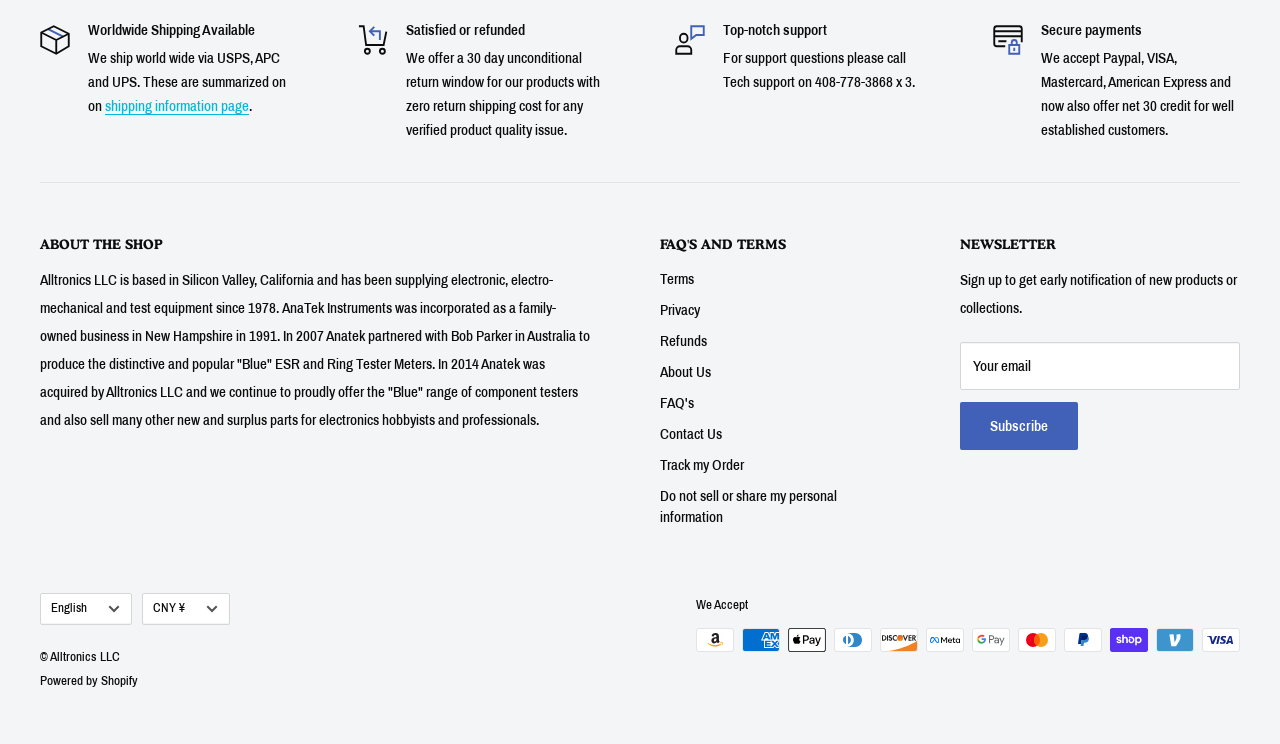What payment methods are accepted?
Please respond to the question thoroughly and include all relevant details.

The payment methods accepted by the company are listed in the 'Secure payments' section, which includes Paypal, VISA, Mastercard, American Express, and also net 30 credit for well established customers.